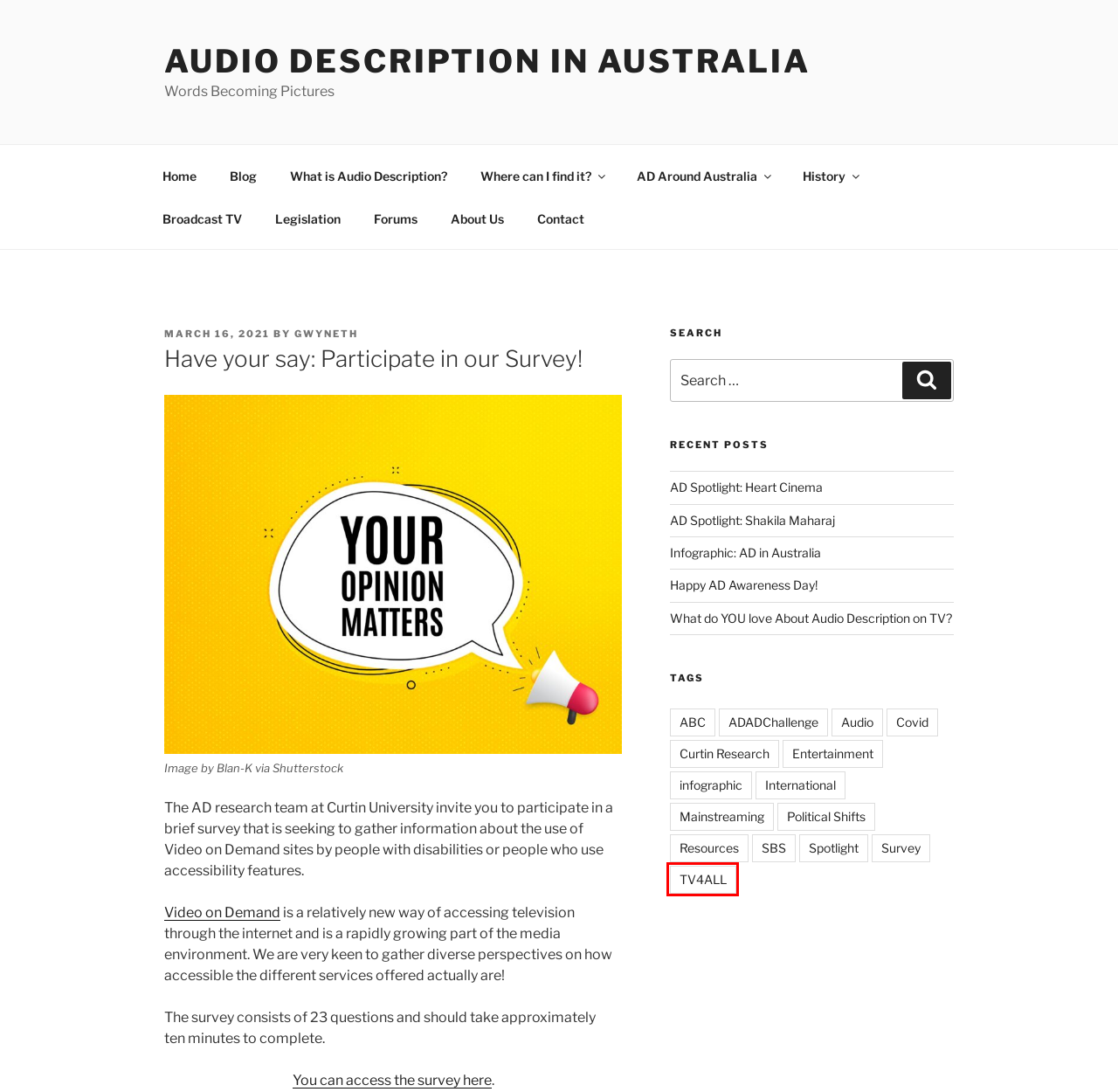You are provided a screenshot of a webpage featuring a red bounding box around a UI element. Choose the webpage description that most accurately represents the new webpage after clicking the element within the red bounding box. Here are the candidates:
A. TV4ALL – Audio Description in Australia
B. Survey – Audio Description in Australia
C. Political Shifts – Audio Description in Australia
D. Spotlight – Audio Description in Australia
E. Where can I find it? – Audio Description in Australia
F. Legislation – Audio Description in Australia
G. Mainstreaming – Audio Description in Australia
H. Happy AD Awareness Day! – Audio Description in Australia

A